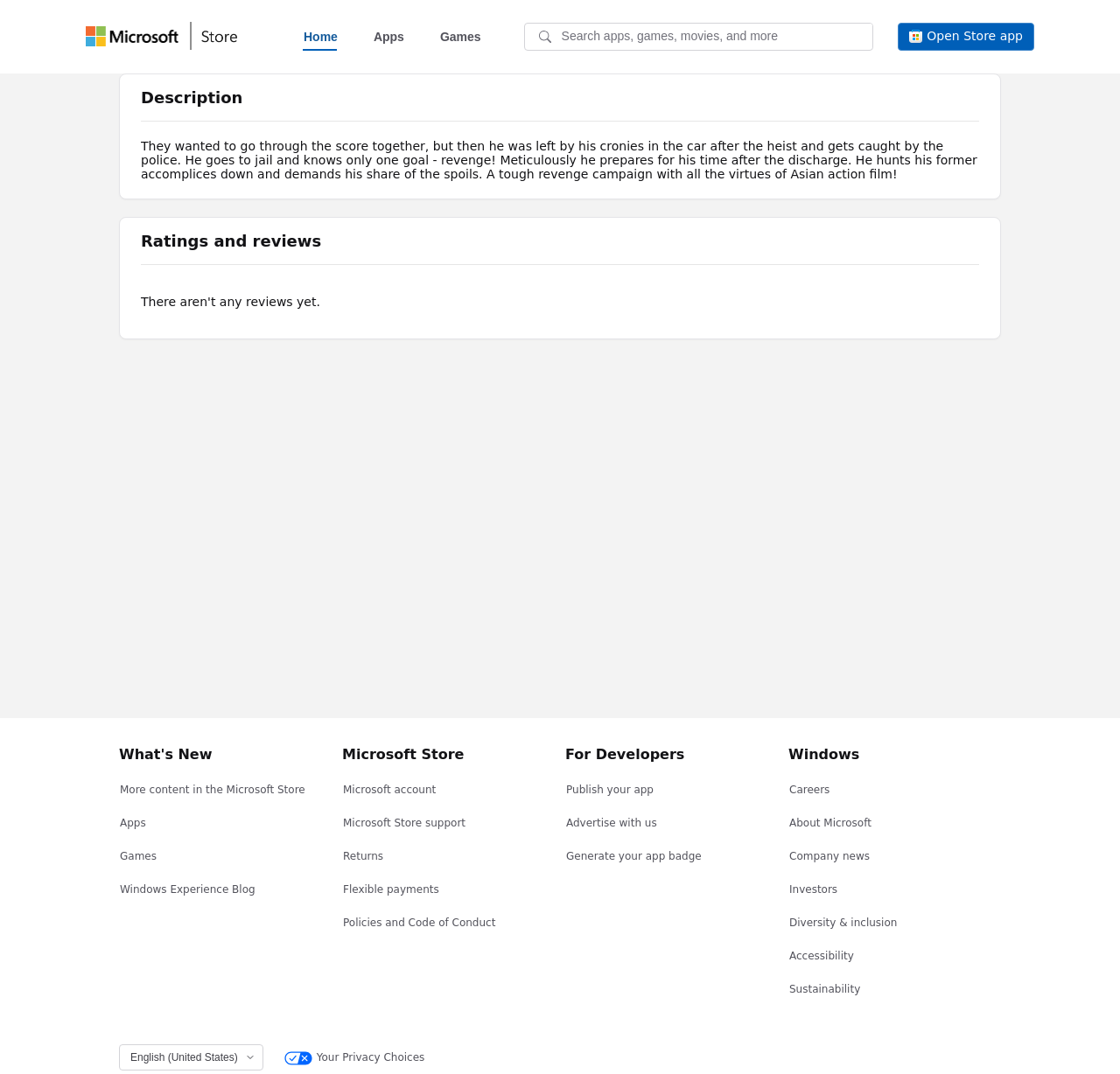Identify the bounding box coordinates for the region to click in order to carry out this instruction: "Open Store app". Provide the coordinates using four float numbers between 0 and 1, formatted as [left, top, right, bottom].

[0.802, 0.021, 0.923, 0.047]